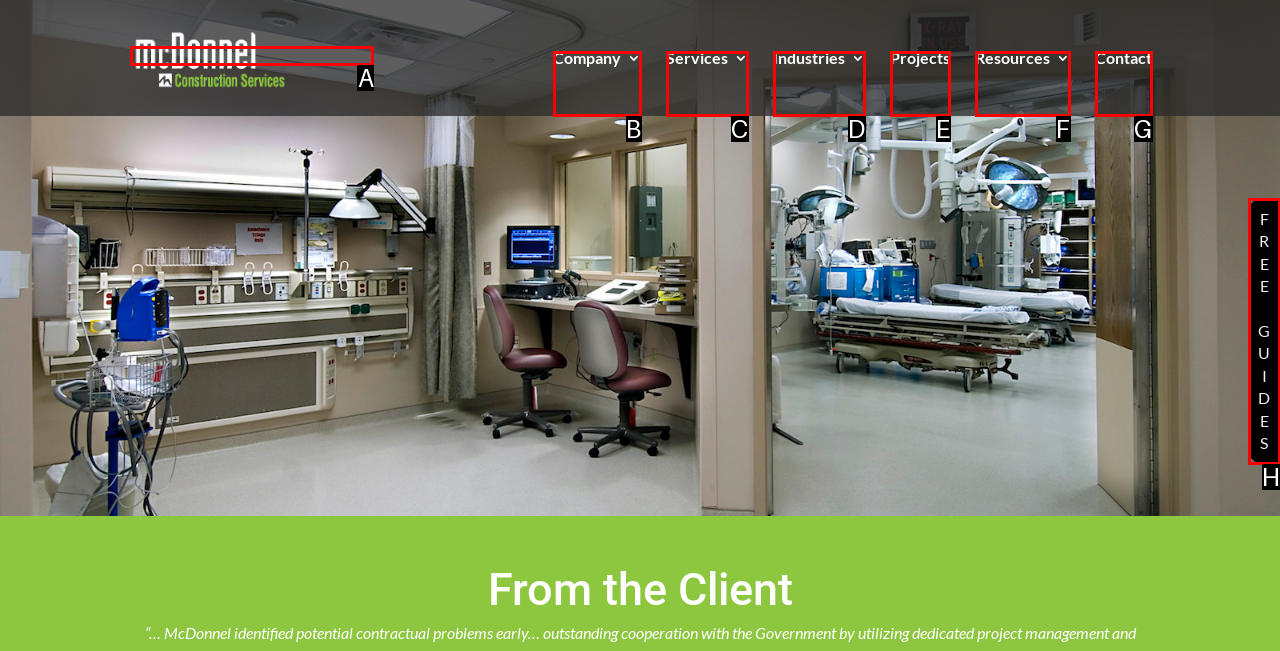Select the appropriate HTML element that needs to be clicked to finish the task: Visit the Facebook page
Reply with the letter of the chosen option.

None